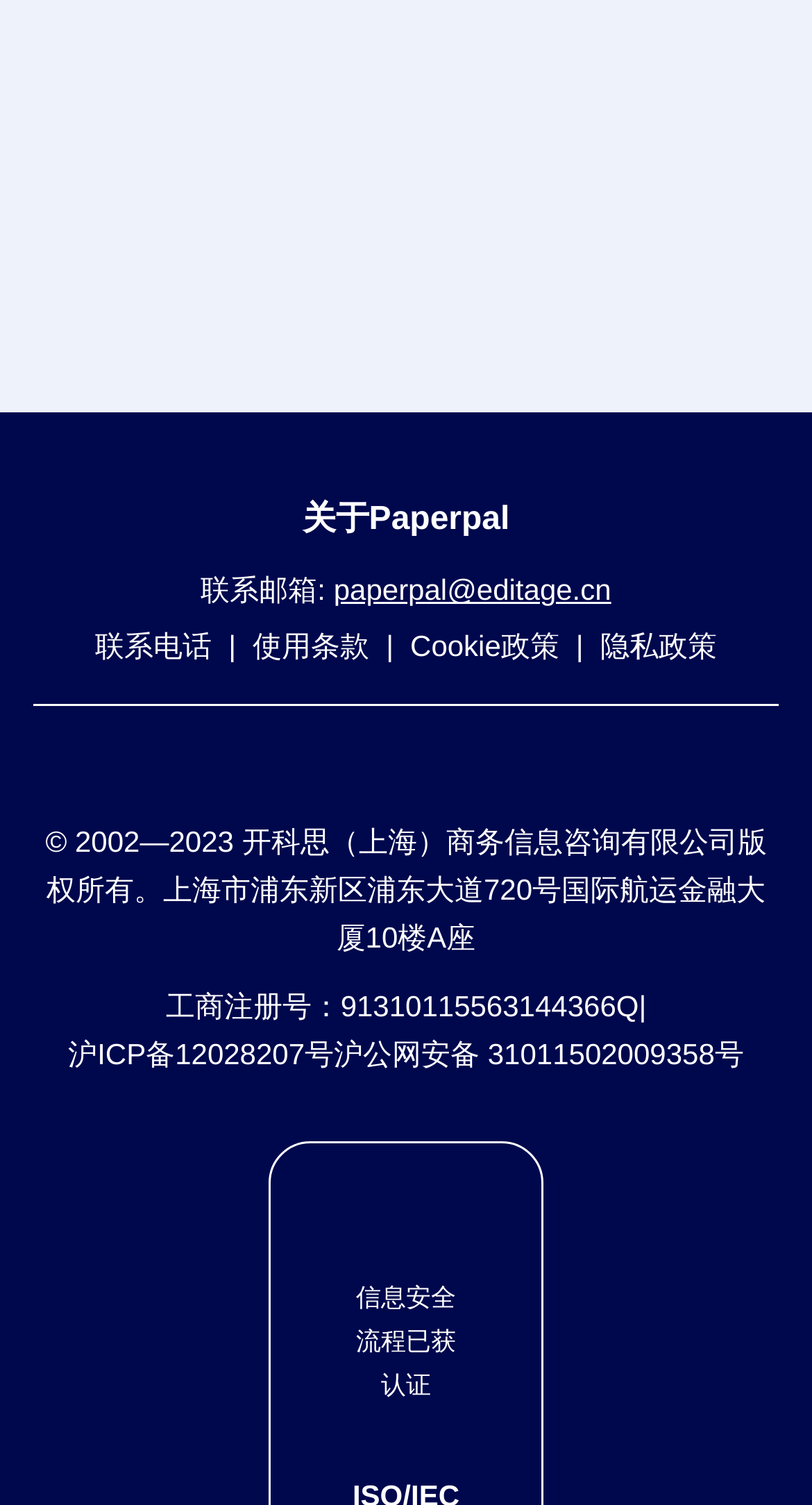Look at the image and write a detailed answer to the question: 
What is the company's information security certification?

I found the company's information security certification by looking at the static text that mentions '信息安全' followed by '流程已获' and then '认证', which suggests that the company has obtained some kind of information security certification.